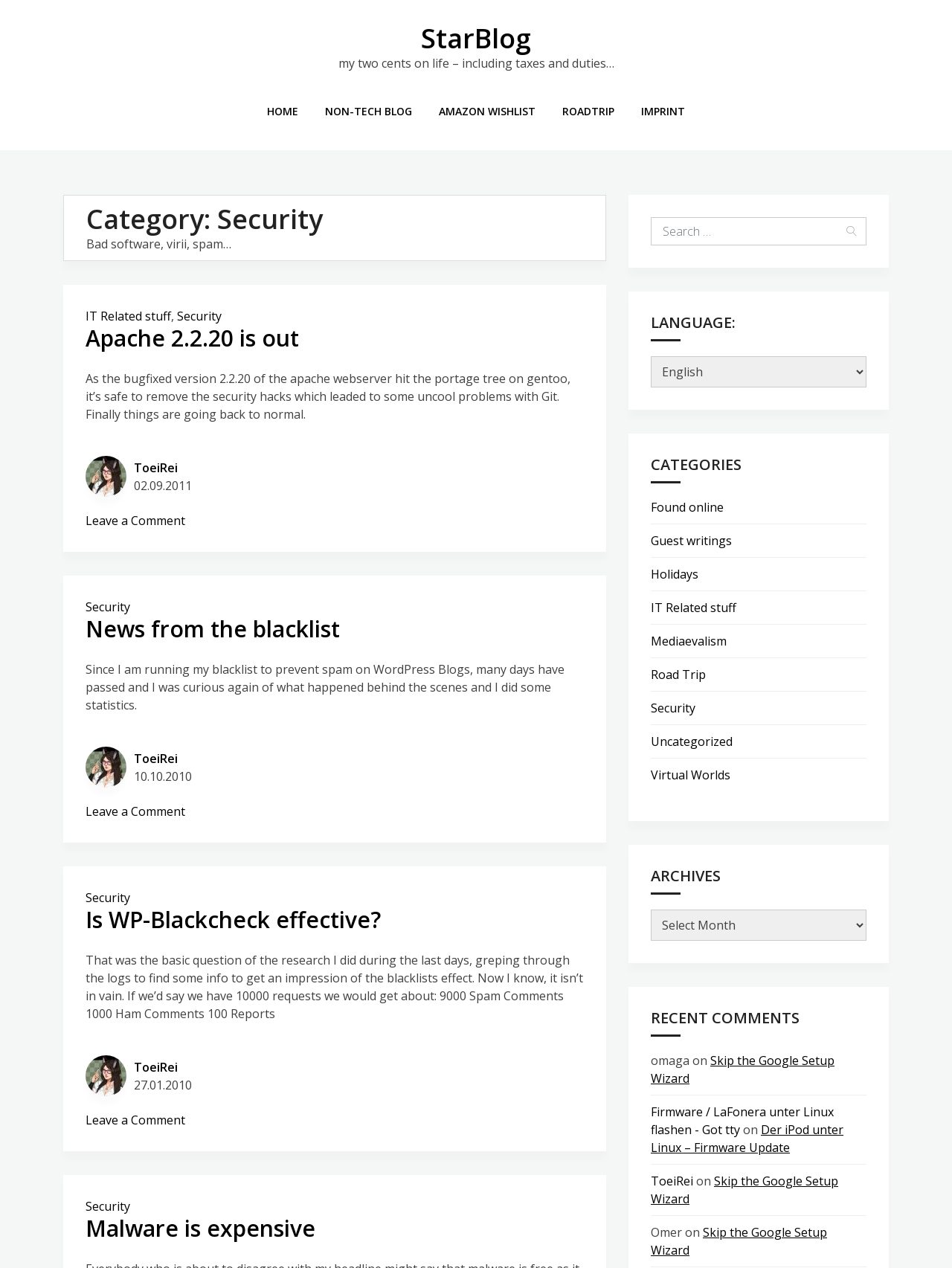Please identify the bounding box coordinates for the region that you need to click to follow this instruction: "Go to the home page".

[0.268, 0.075, 0.326, 0.101]